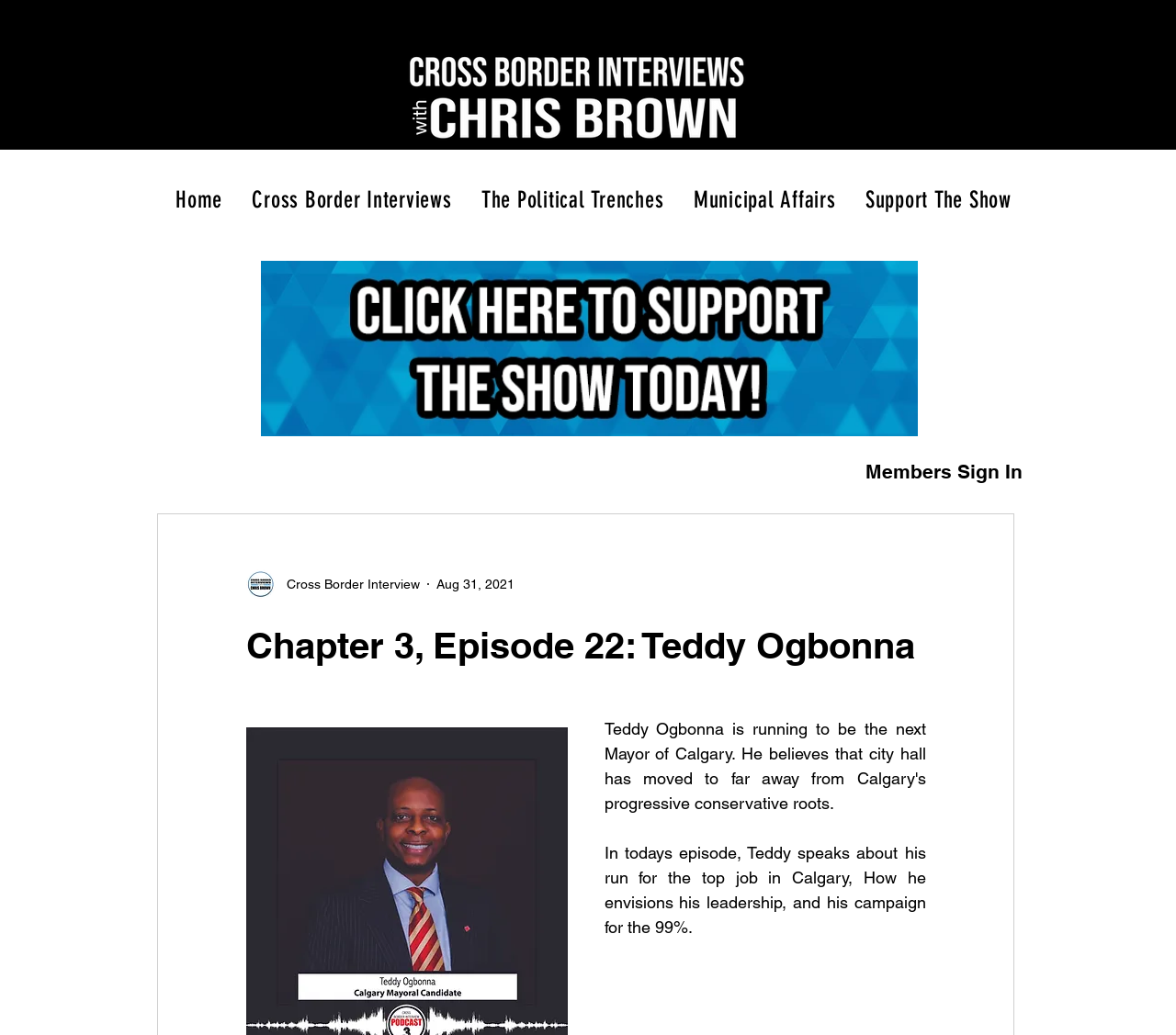Can you find the bounding box coordinates for the UI element given this description: "Home"? Provide the coordinates as four float numbers between 0 and 1: [left, top, right, bottom].

[0.14, 0.171, 0.199, 0.215]